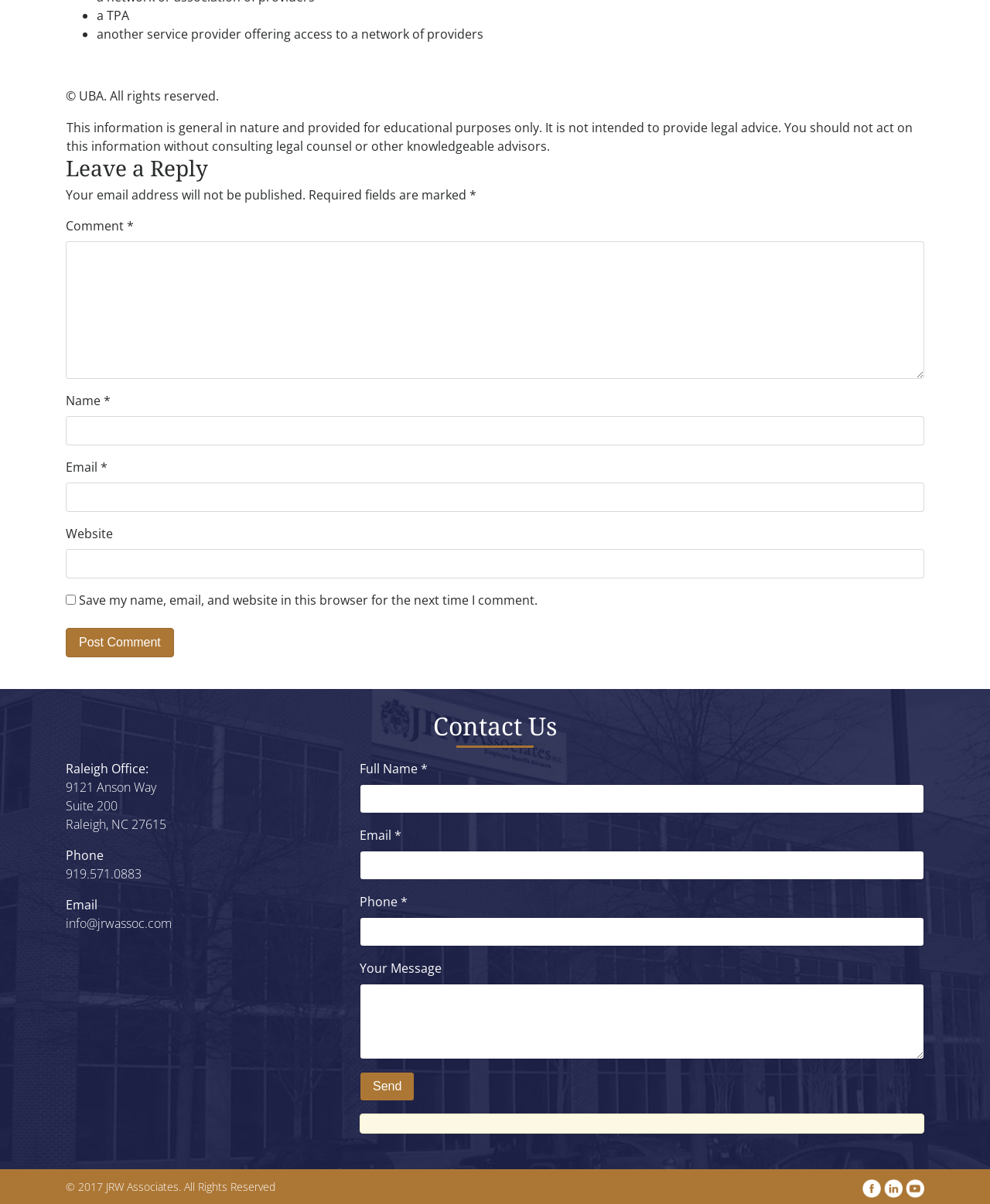What is the purpose of the information provided on this webpage?
Give a single word or phrase as your answer by examining the image.

Educational purposes